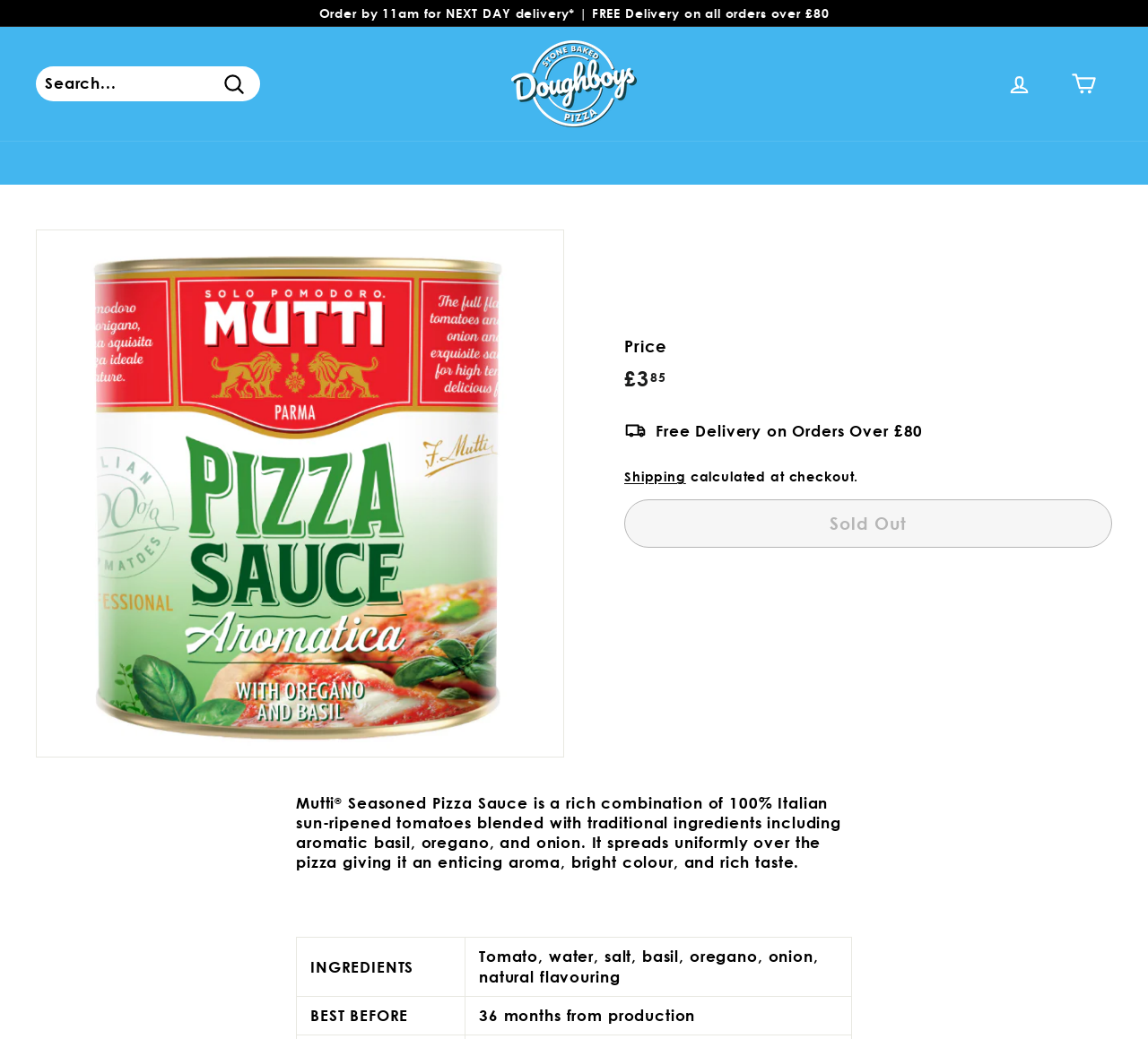What is the delivery policy for this product?
Based on the image, respond with a single word or phrase.

Free Delivery on Orders Over £80